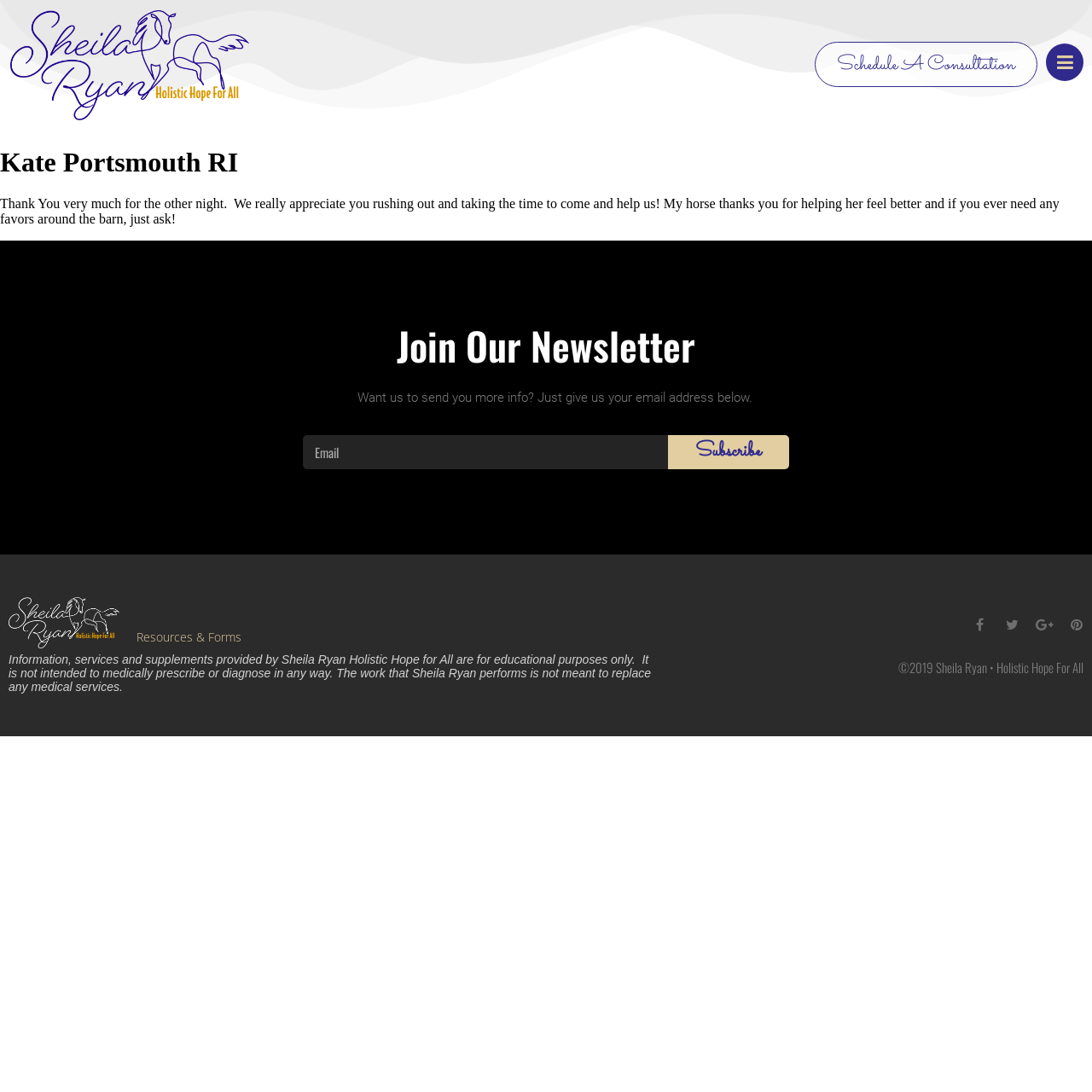Using the provided element description "Resources & Forms", determine the bounding box coordinates of the UI element.

[0.109, 0.55, 0.221, 0.589]